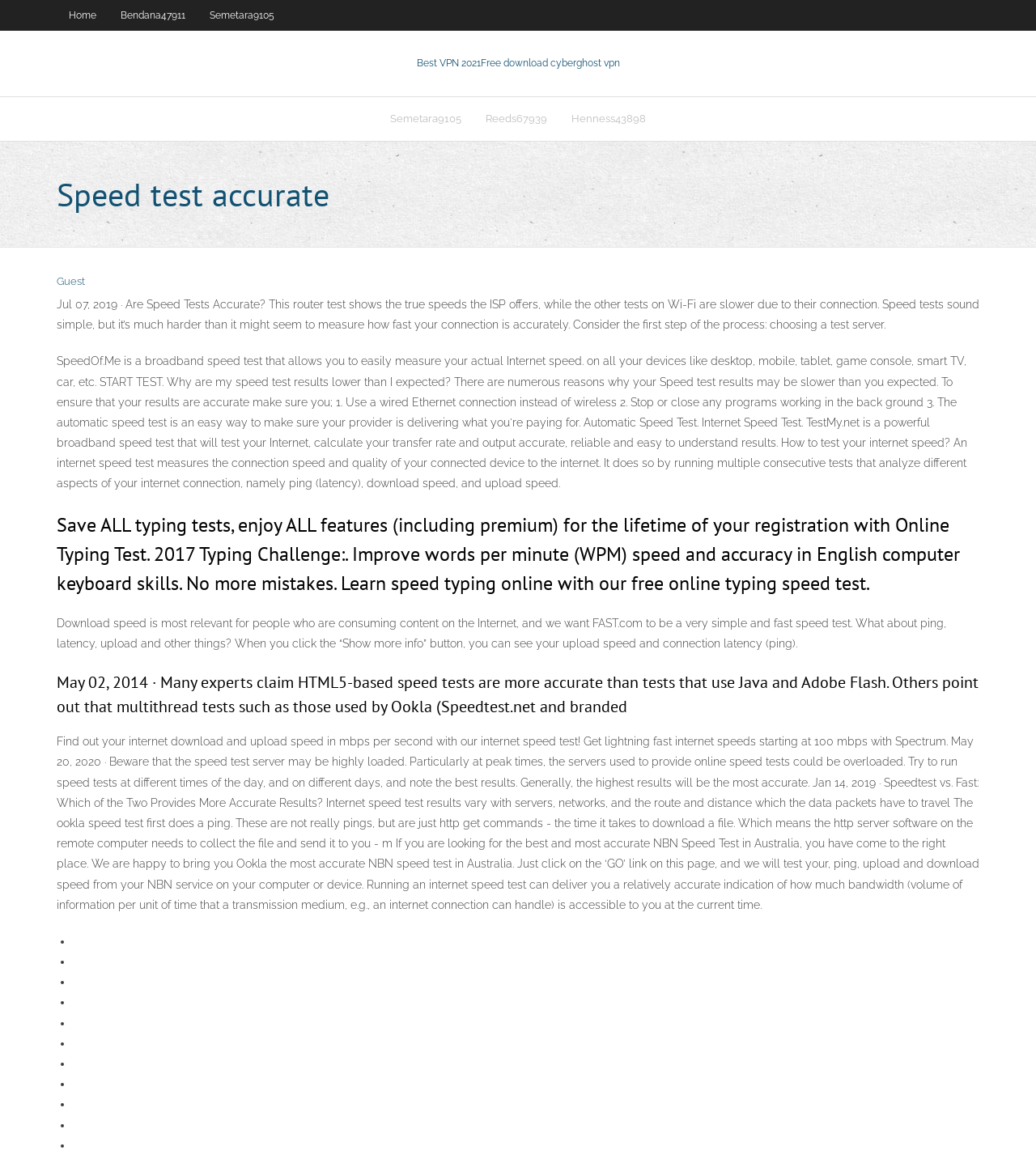What is the name of the speed test tool mentioned on the webpage?
From the details in the image, answer the question comprehensively.

The webpage mentions Ookla as a speed test tool, specifically in the context of providing accurate NBN speed test results in Australia. This suggests that Ookla is a well-known and reputable speed test tool.